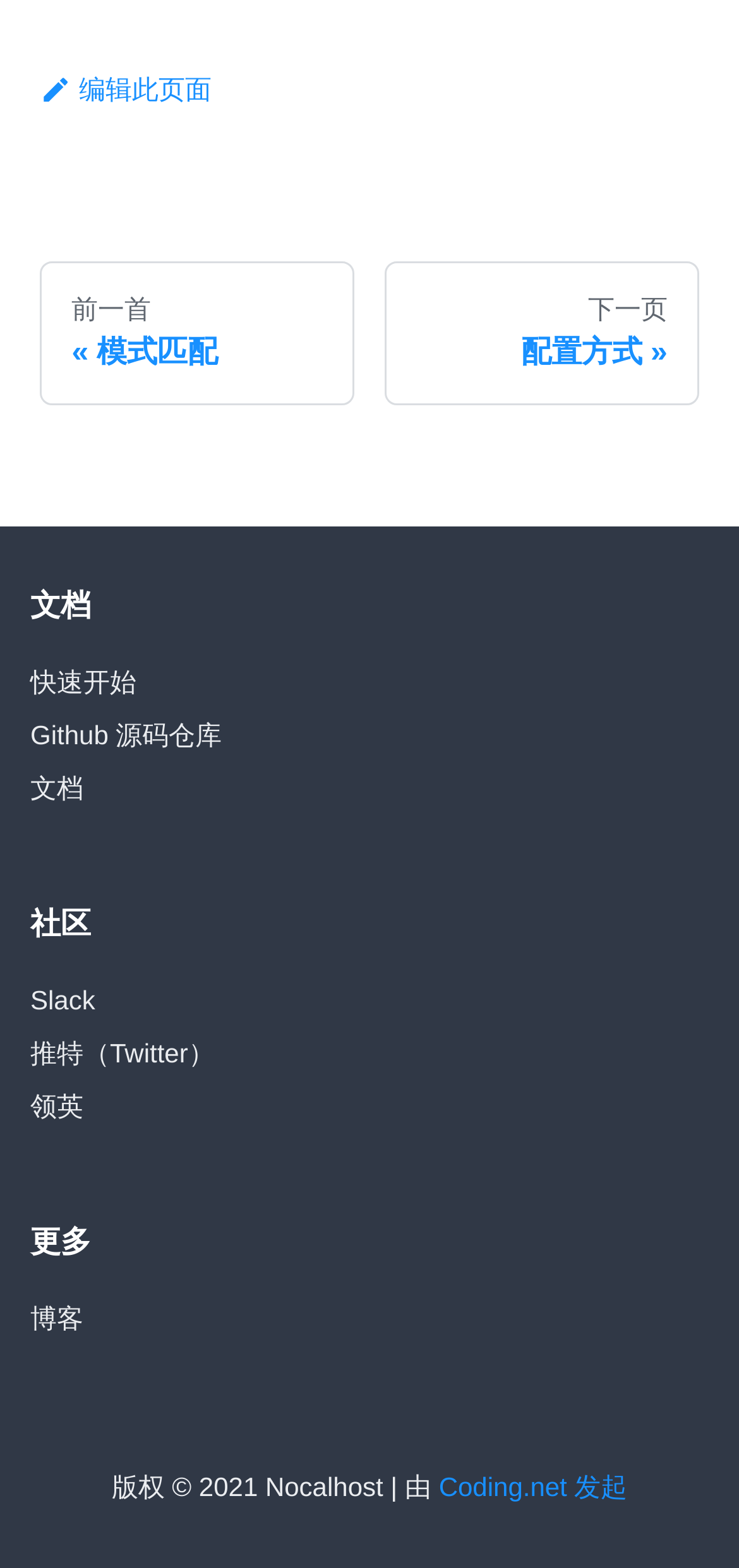Please identify the bounding box coordinates of the clickable area that will fulfill the following instruction: "Join the Slack community". The coordinates should be in the format of four float numbers between 0 and 1, i.e., [left, top, right, bottom].

[0.041, 0.62, 0.959, 0.654]